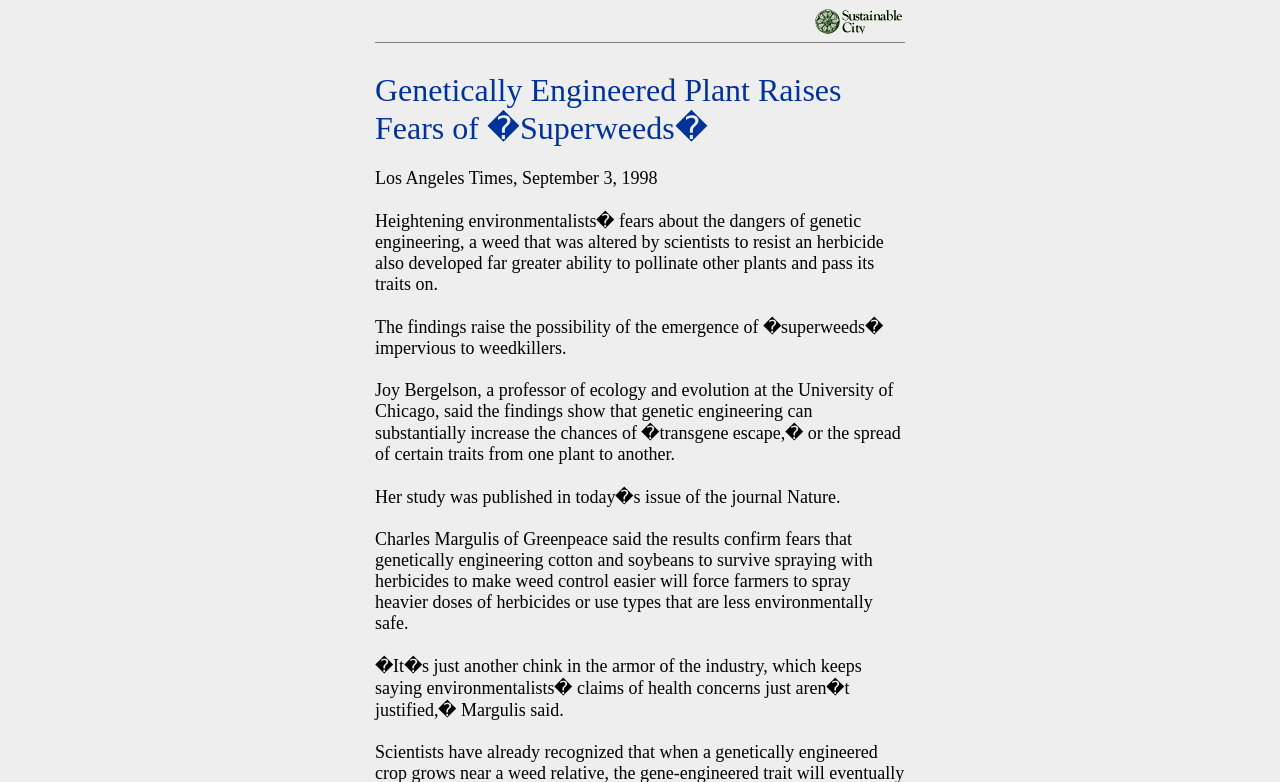From the details in the image, provide a thorough response to the question: What is the date of the Los Angeles Times article?

I found the date by looking at the StaticText element with the text 'Los Angeles Times, September 3, 1998' which is located at [0.293, 0.215, 0.514, 0.24].